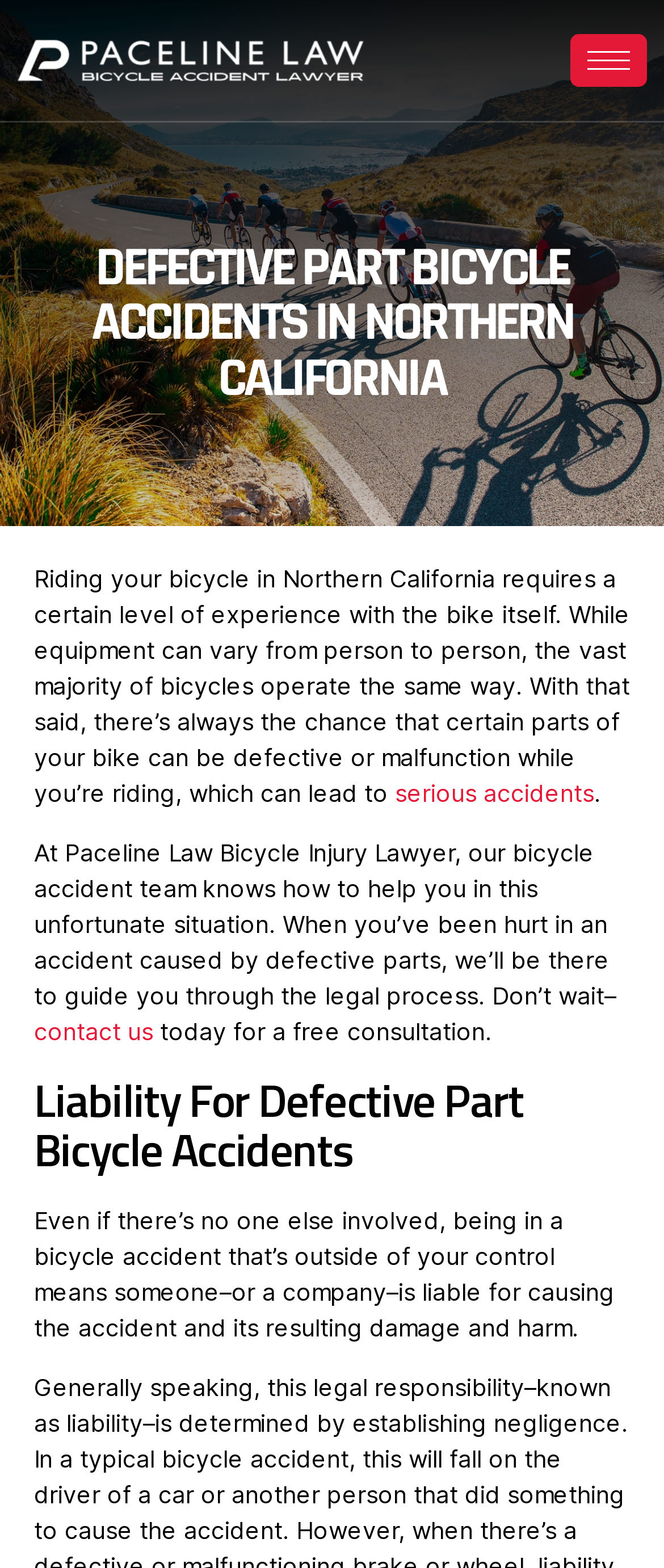What does Paceline Law Bicycle Injury Lawyer offer?
Based on the screenshot, respond with a single word or phrase.

free consultation